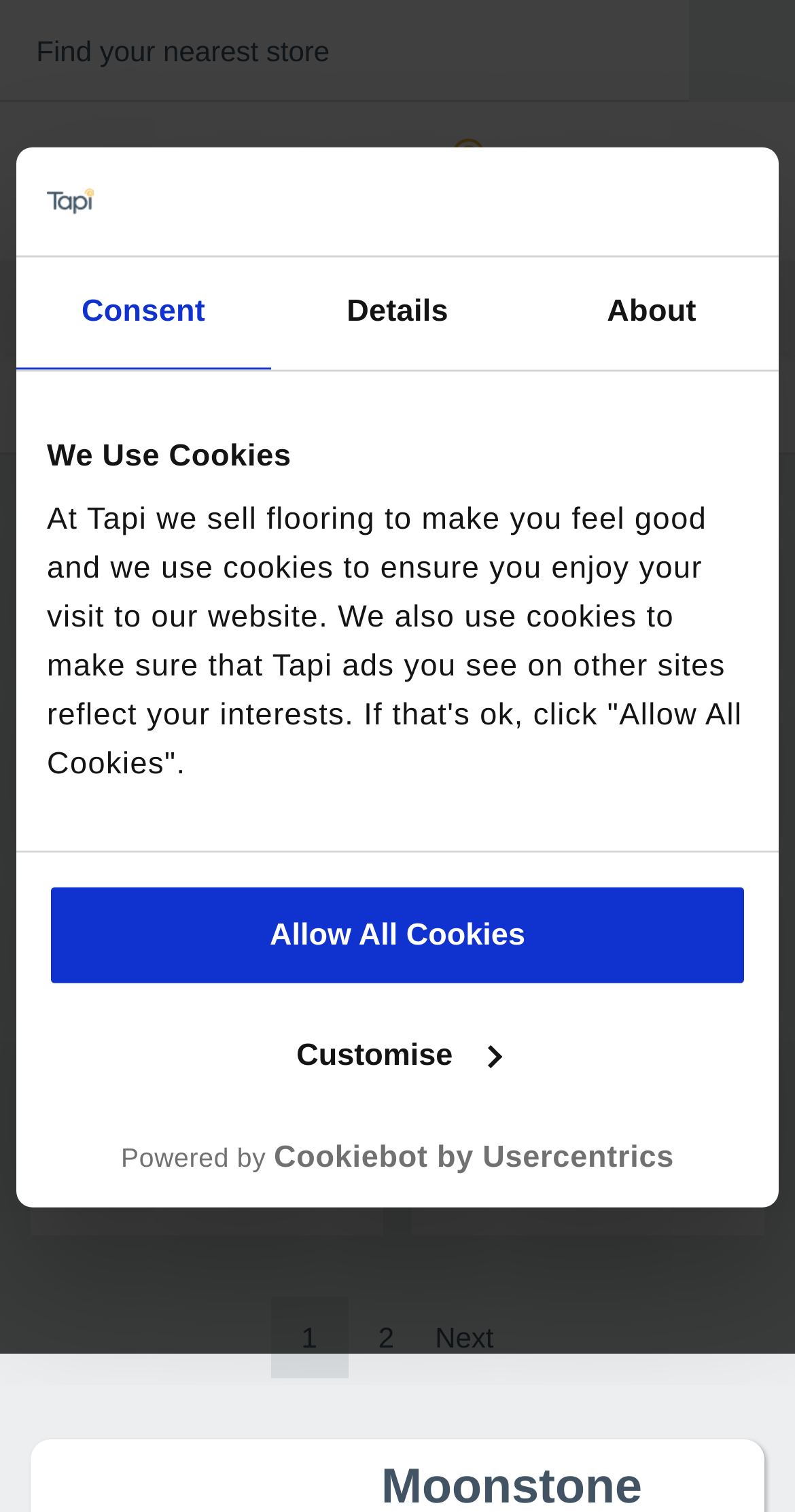What is the purpose of the 'Customise' button?
Using the visual information, answer the question in a single word or phrase.

To customise cookie settings